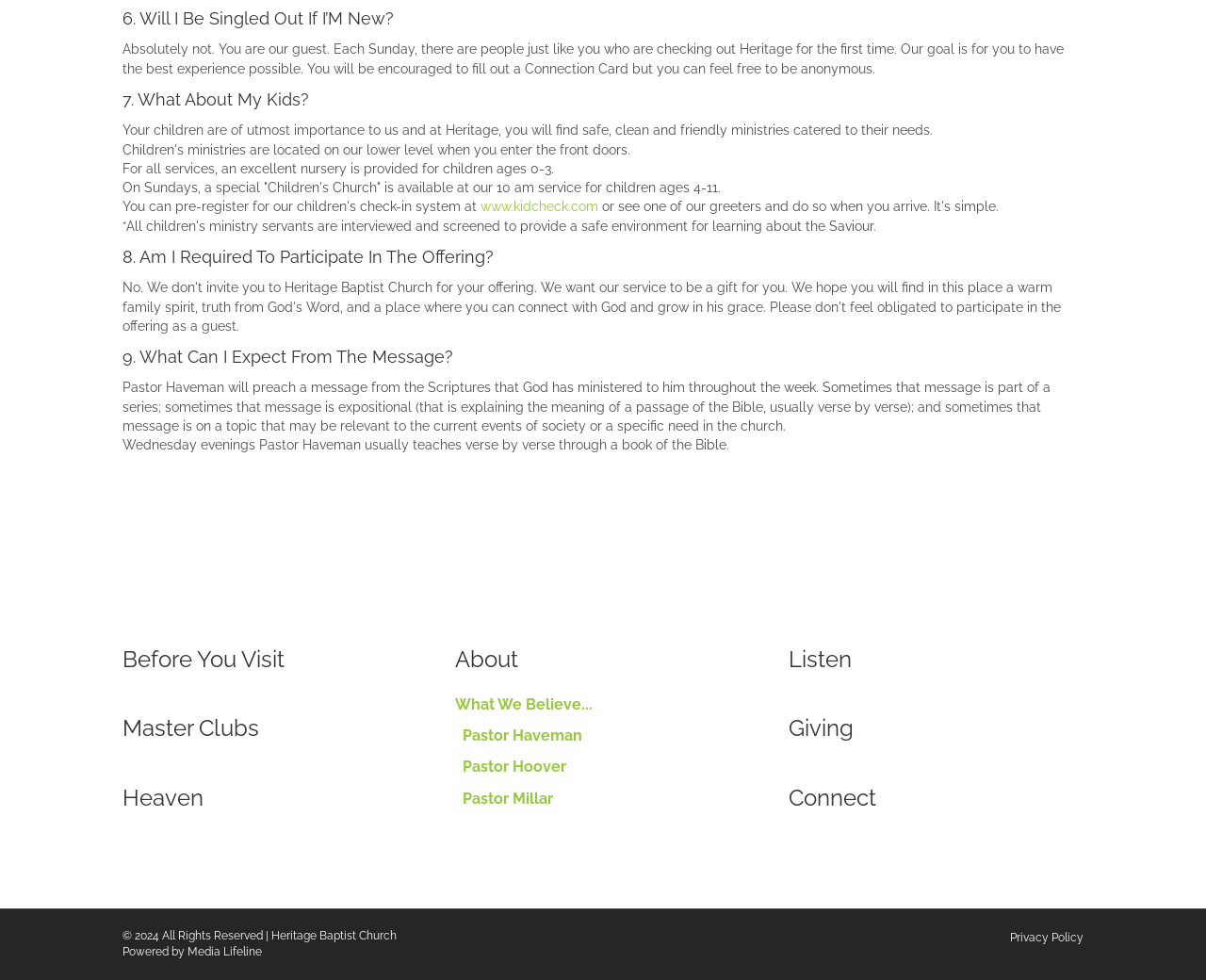Give a short answer using one word or phrase for the question:
What is the copyright year of the website?

2024